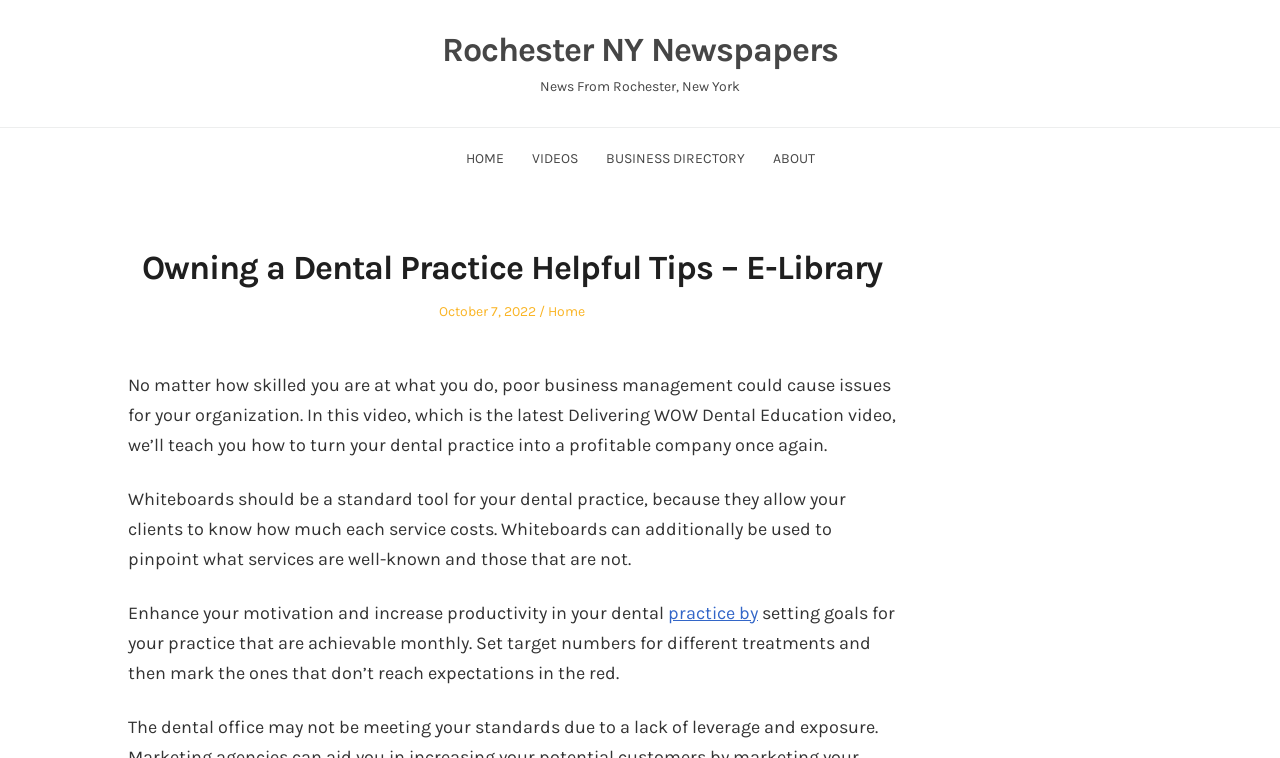Provide the bounding box coordinates of the area you need to click to execute the following instruction: "View Search Form".

None